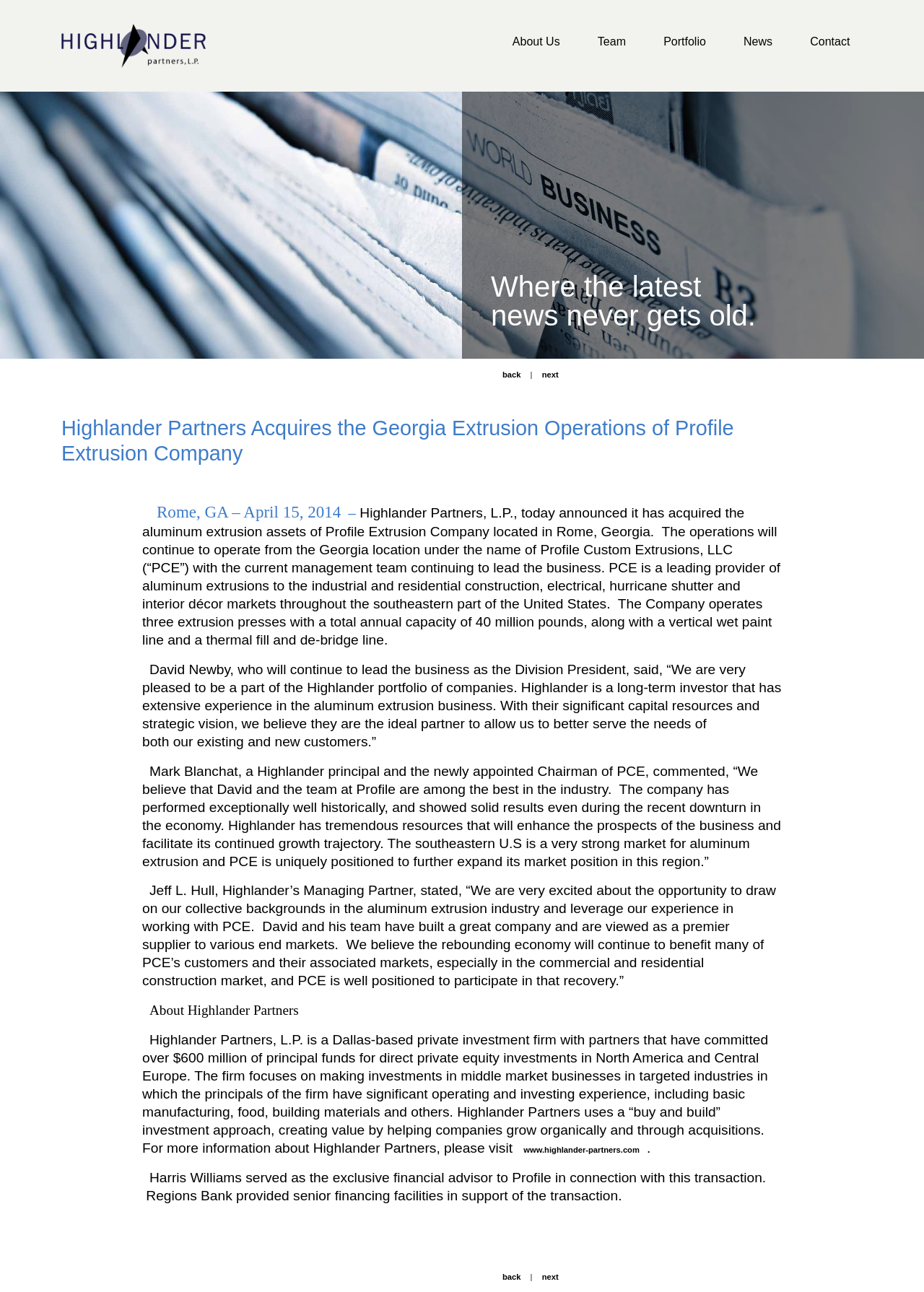What is the name of the financial advisor to Profile in this transaction?
Using the visual information from the image, give a one-word or short-phrase answer.

Harris Williams